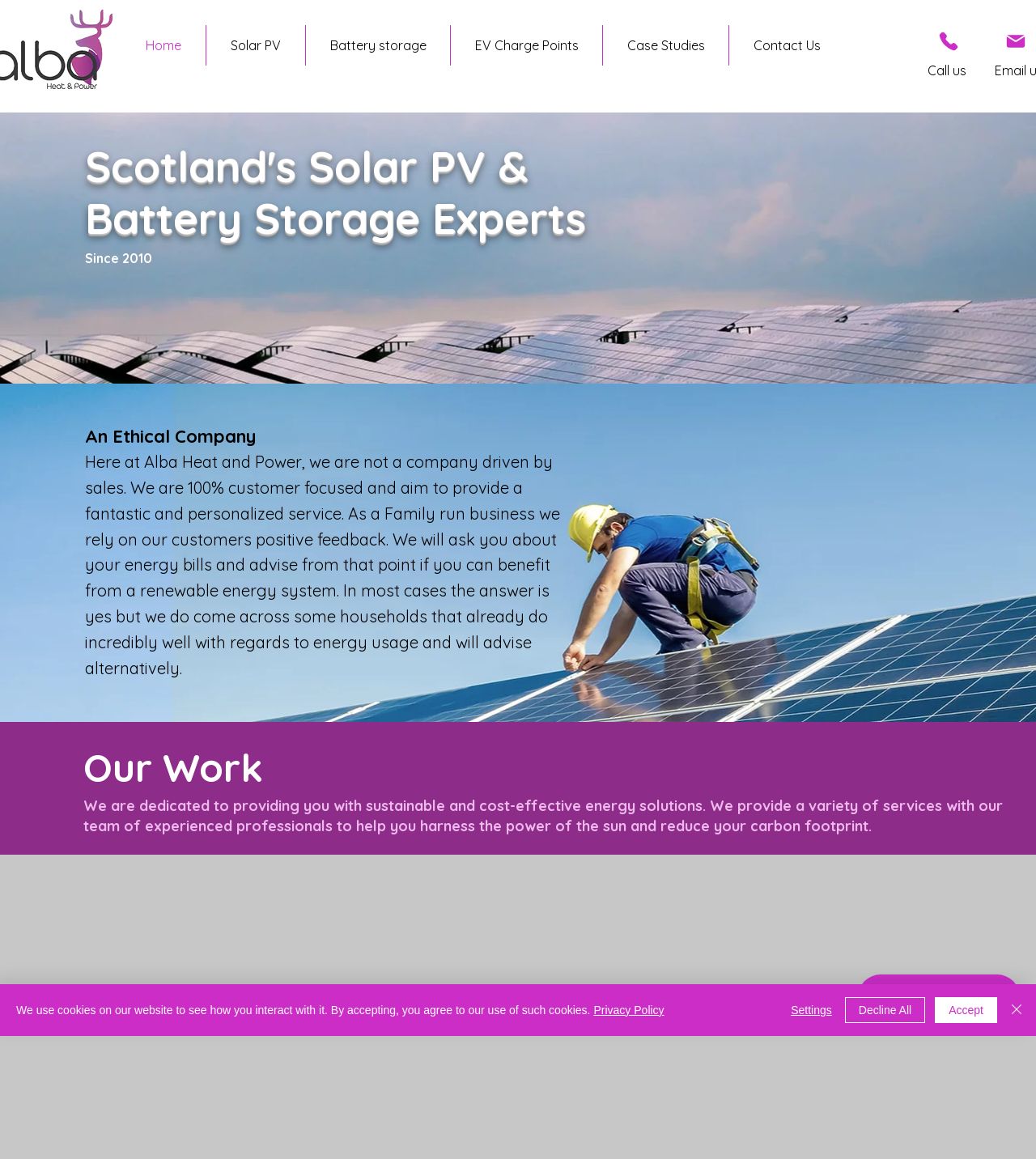Bounding box coordinates are given in the format (top-left x, top-left y, bottom-right x, bottom-right y). All values should be floating point numbers between 0 and 1. Provide the bounding box coordinate for the UI element described as: Case Studies

[0.582, 0.022, 0.703, 0.057]